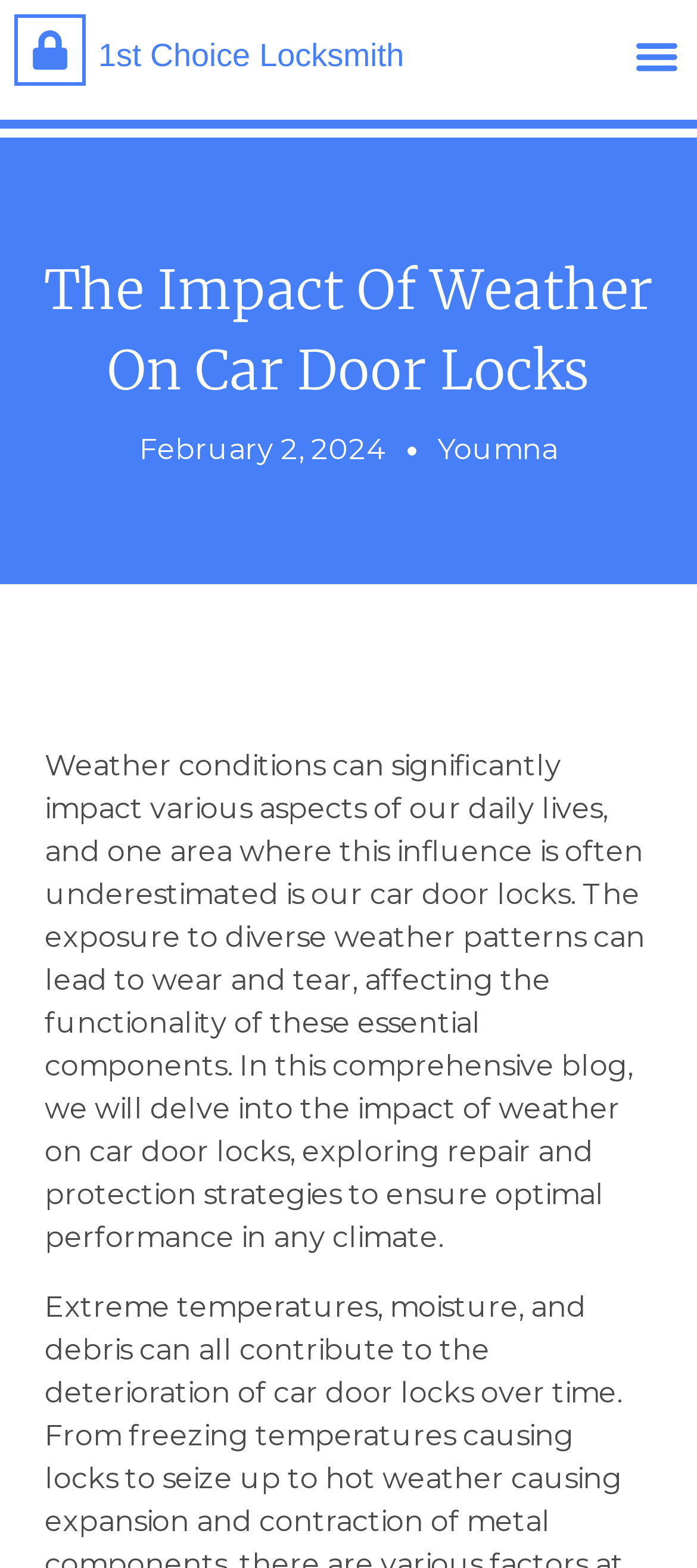Answer the question using only a single word or phrase: 
What is the main topic of the article?

Weather's impact on car door locks